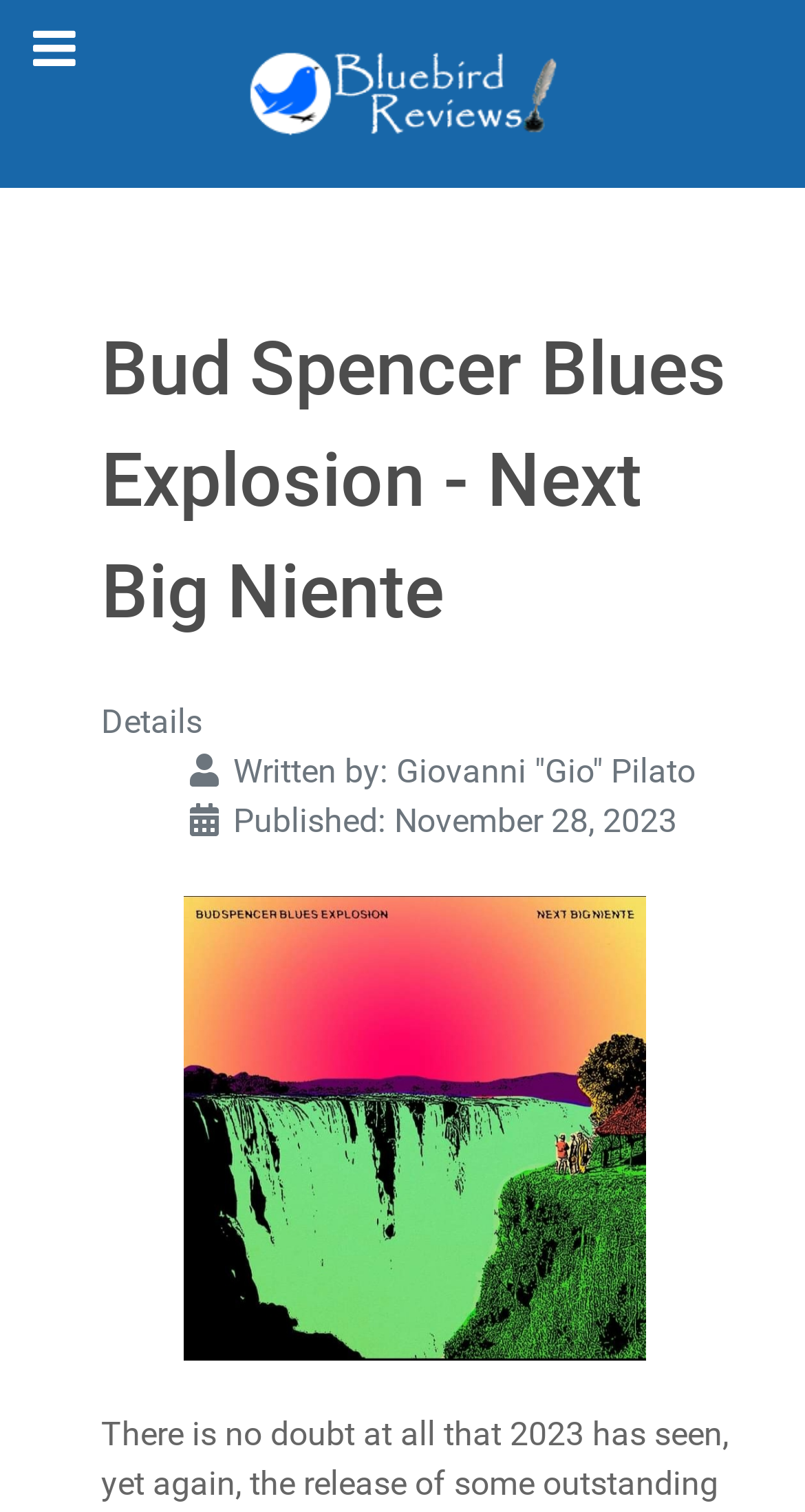Determine the heading of the webpage and extract its text content.

Bud Spencer Blues Explosion - Next Big Niente